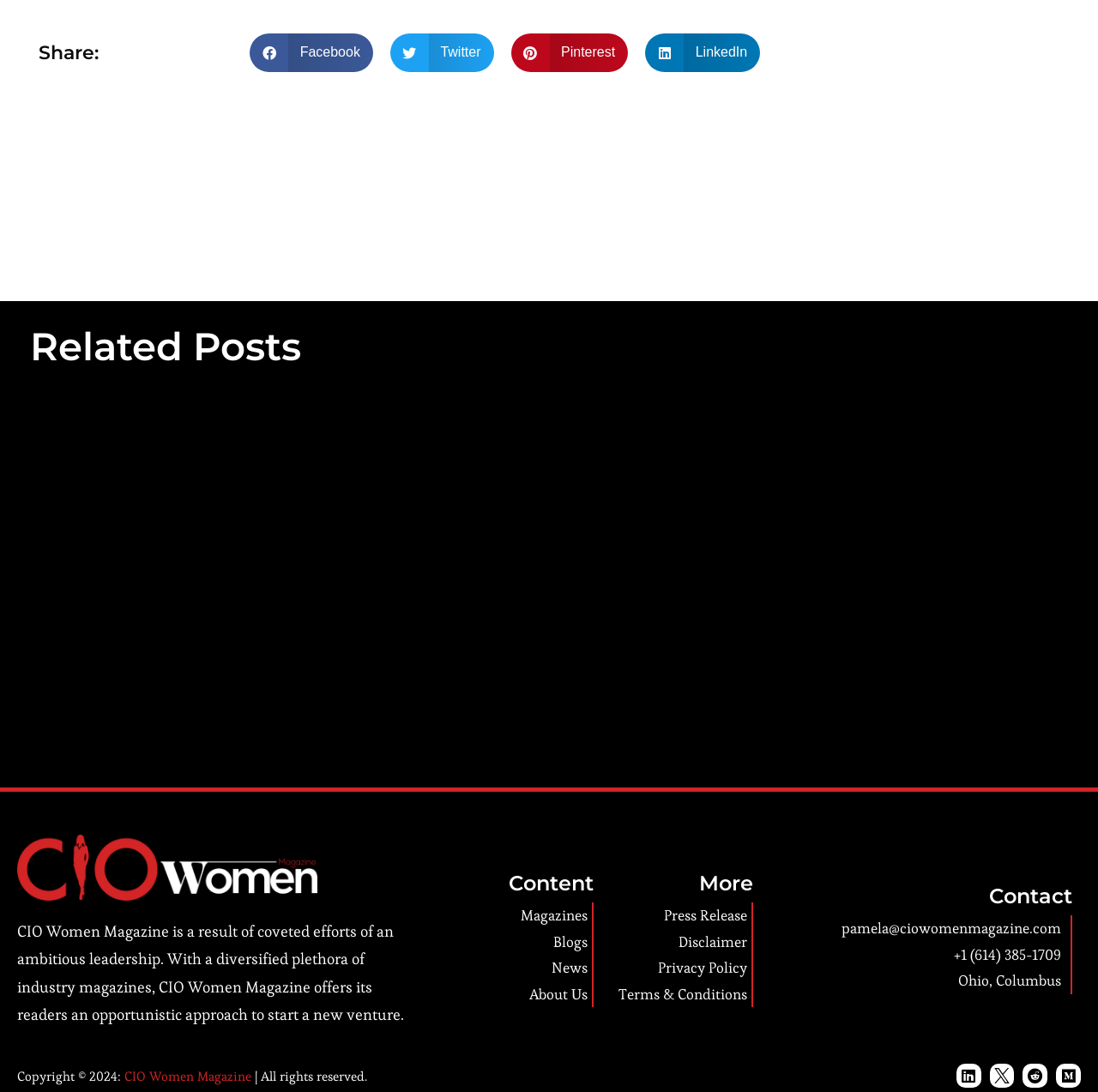Find the bounding box coordinates of the clickable area required to complete the following action: "Follow on LinkedIn".

[0.871, 0.974, 0.893, 0.996]